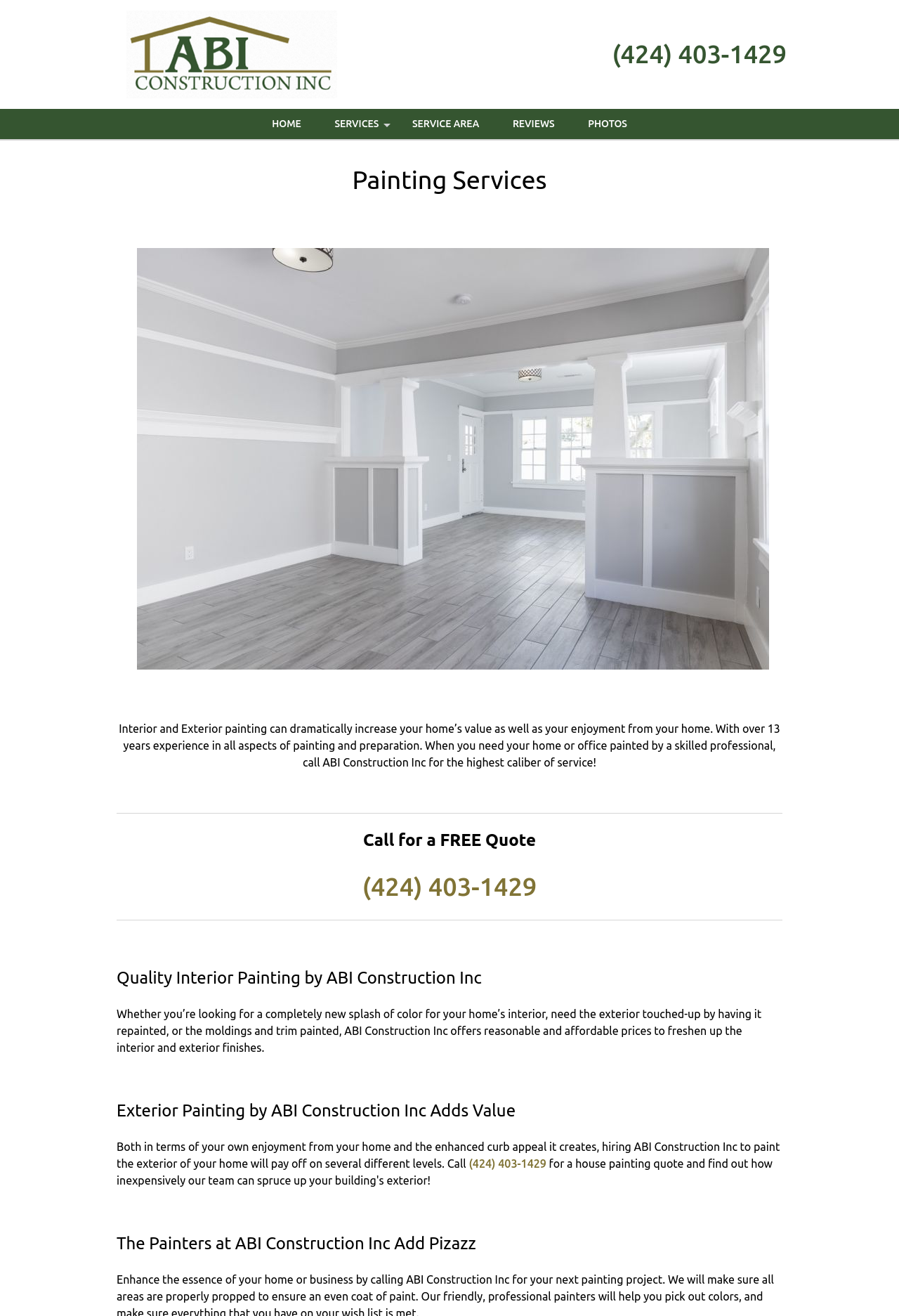What is the benefit of exterior painting by ABI Construction Inc?
Carefully analyze the image and provide a thorough answer to the question.

I found this information in the section 'Exterior Painting by ABI Construction Inc Adds Value', where it is mentioned that hiring ABI Construction Inc to paint the exterior of a home will pay off on several different levels.